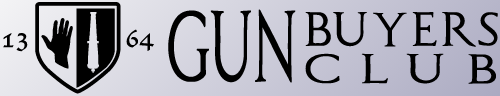What is the significance of the numbers '13' and '64'?
Please use the image to provide an in-depth answer to the question.

The numbers '13' and '64' are artistically placed at the top and bottom of the shield, potentially signifying the club's founding year or other significant values that are important to the Gun Buyers Club.